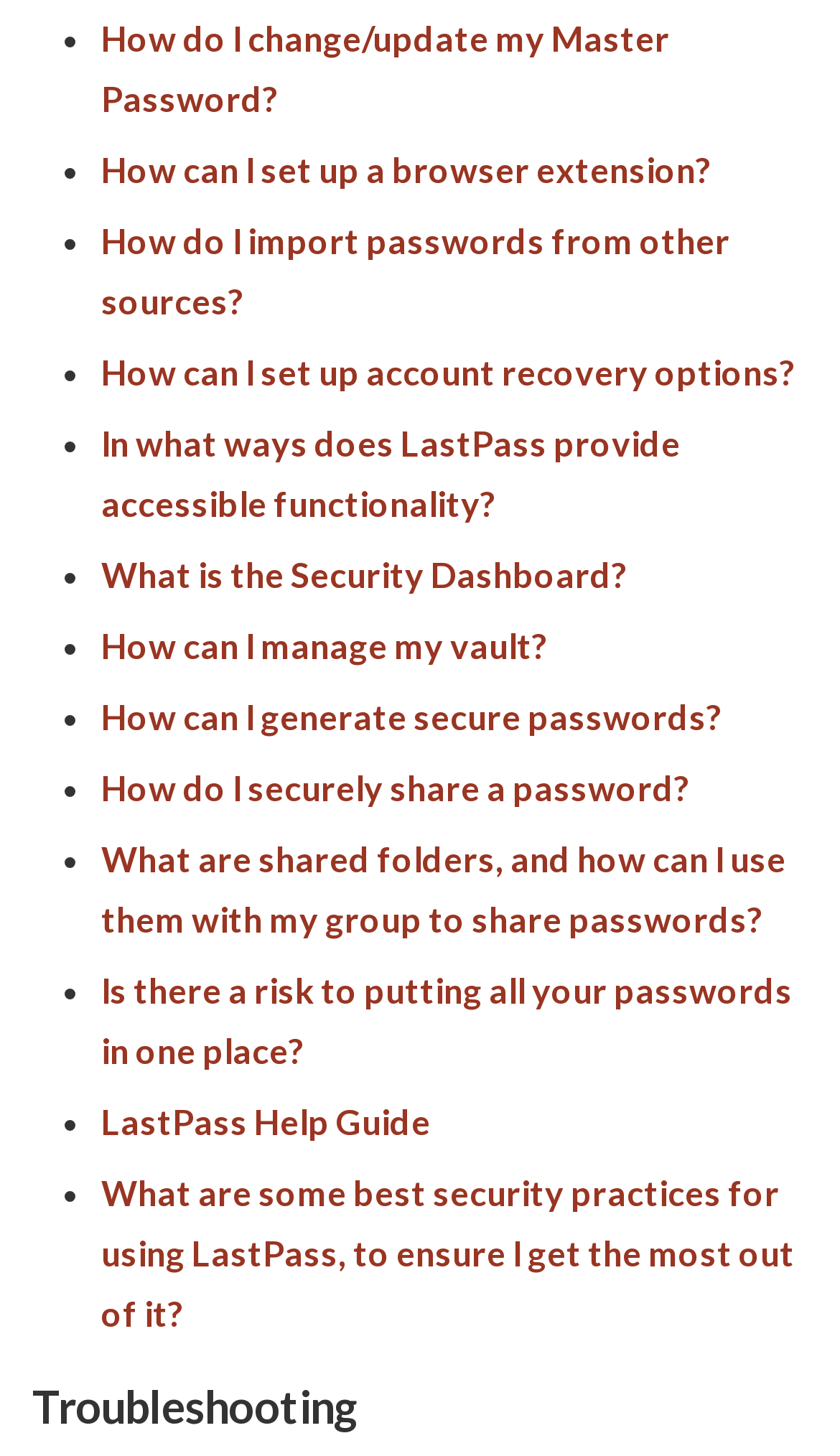Please specify the bounding box coordinates of the area that should be clicked to accomplish the following instruction: "Read about 'How can I set up a browser extension?'". The coordinates should consist of four float numbers between 0 and 1, i.e., [left, top, right, bottom].

[0.121, 0.102, 0.849, 0.13]